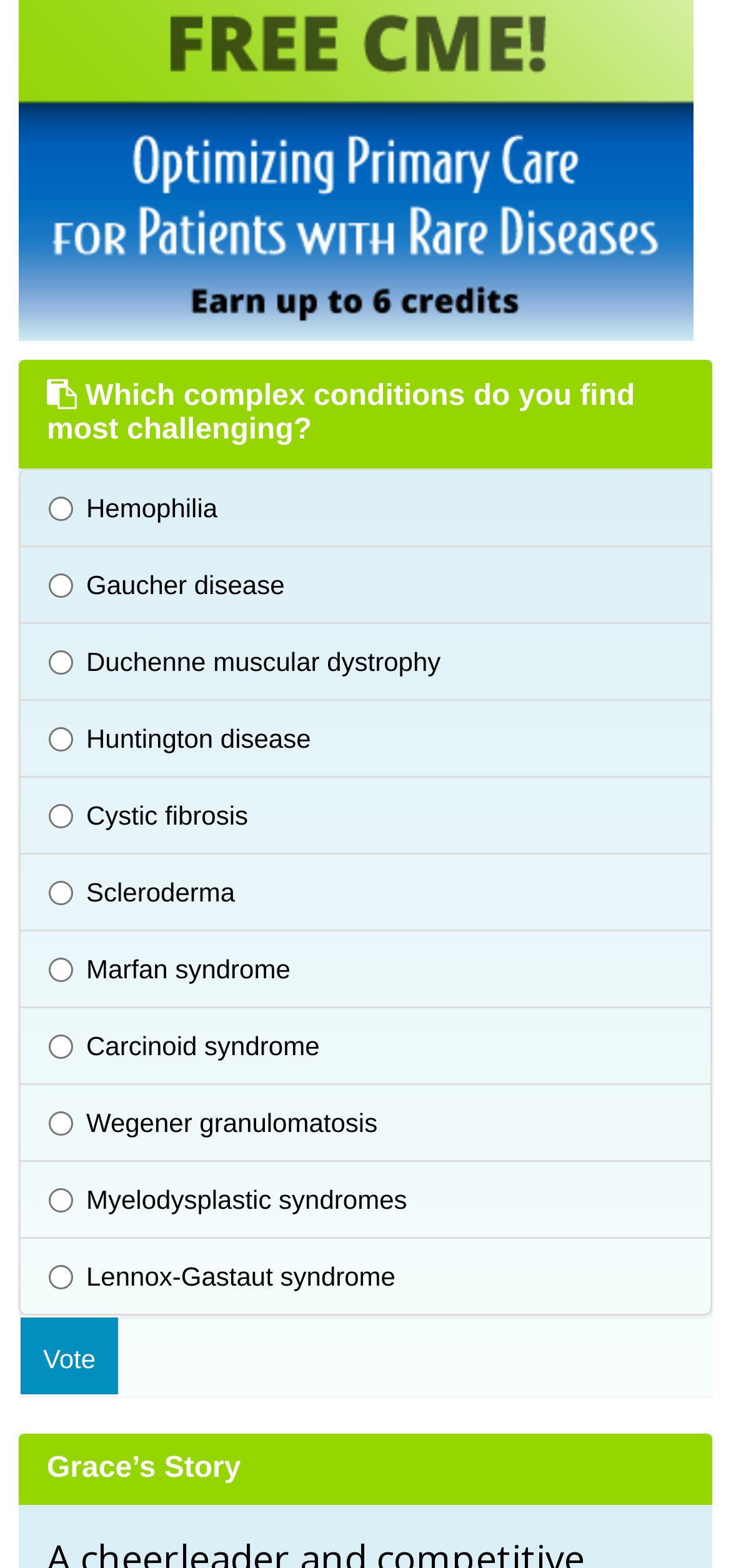What is the first complex condition listed?
Based on the screenshot, respond with a single word or phrase.

Hemophilia